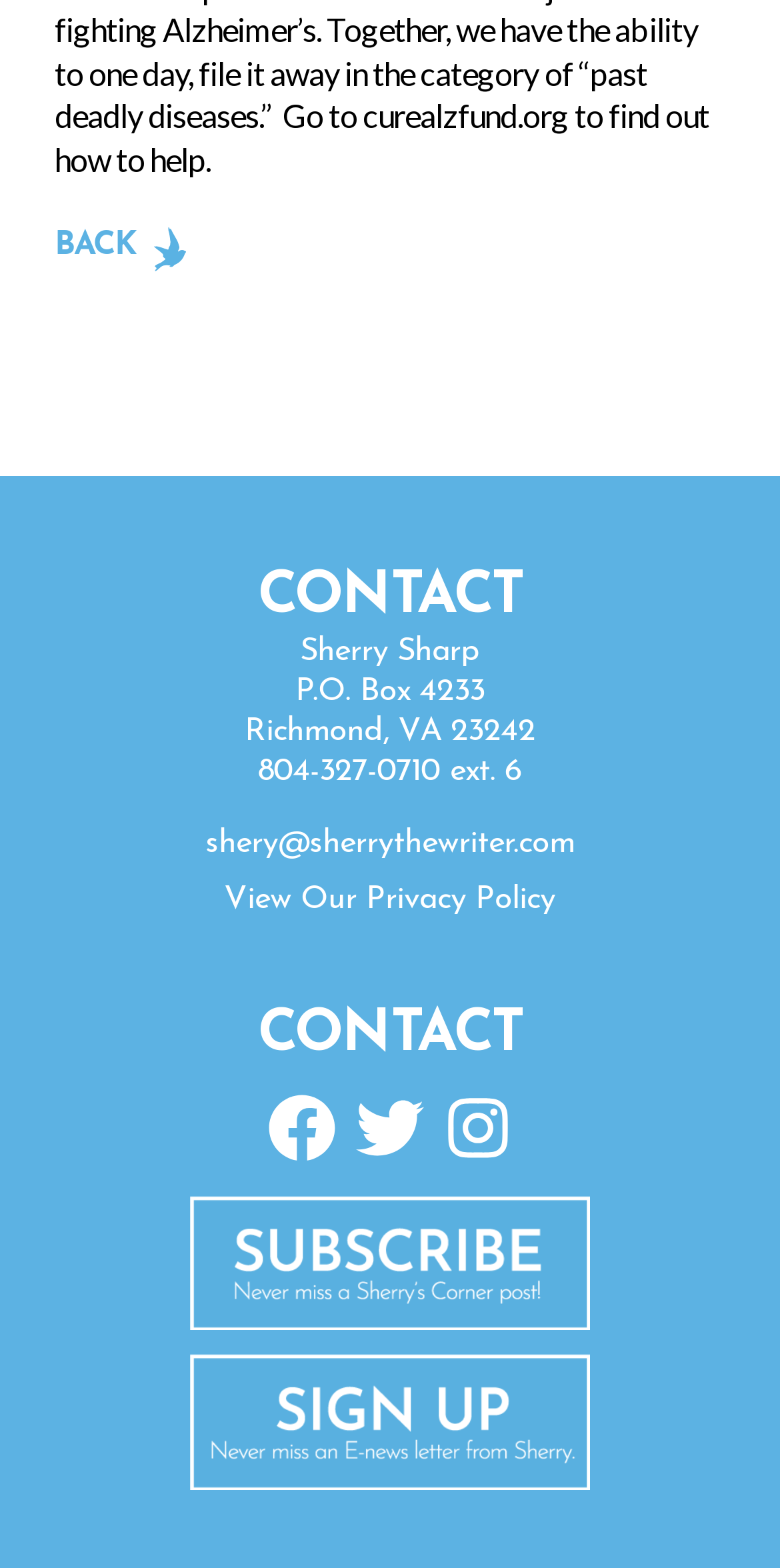From the given element description: "View Our Privacy Policy", find the bounding box for the UI element. Provide the coordinates as four float numbers between 0 and 1, in the order [left, top, right, bottom].

[0.288, 0.564, 0.712, 0.585]